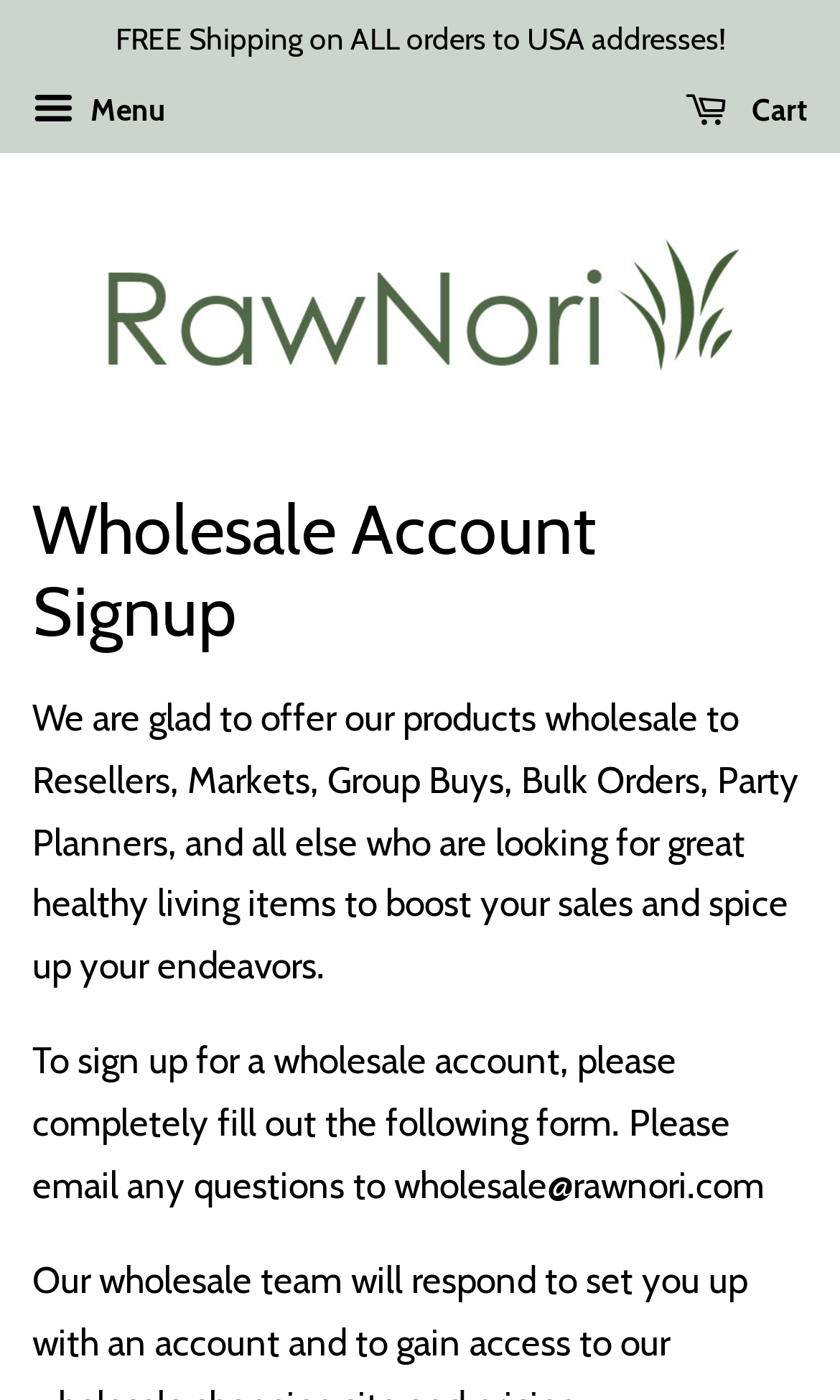Identify the main heading from the webpage and provide its text content.

Wholesale Account Signup